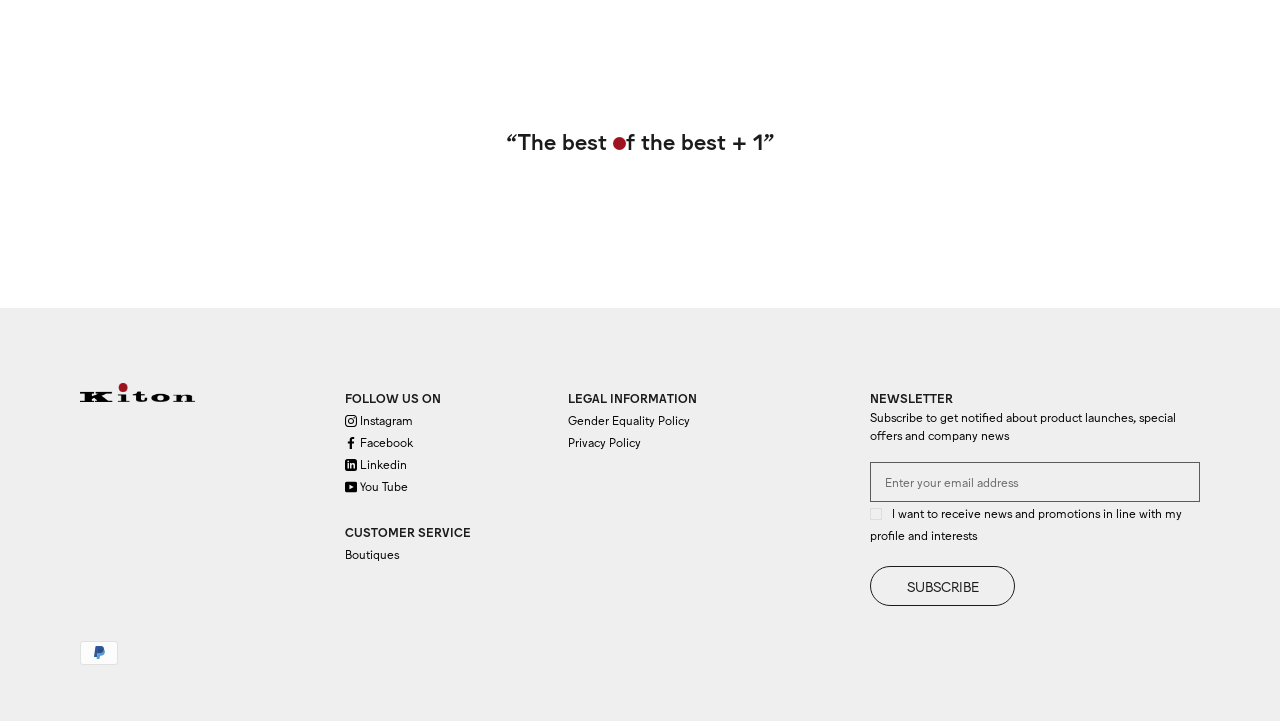What is the purpose of the 'LEGAL INFORMATION' section?
Look at the screenshot and respond with one word or a short phrase.

To provide legal policies